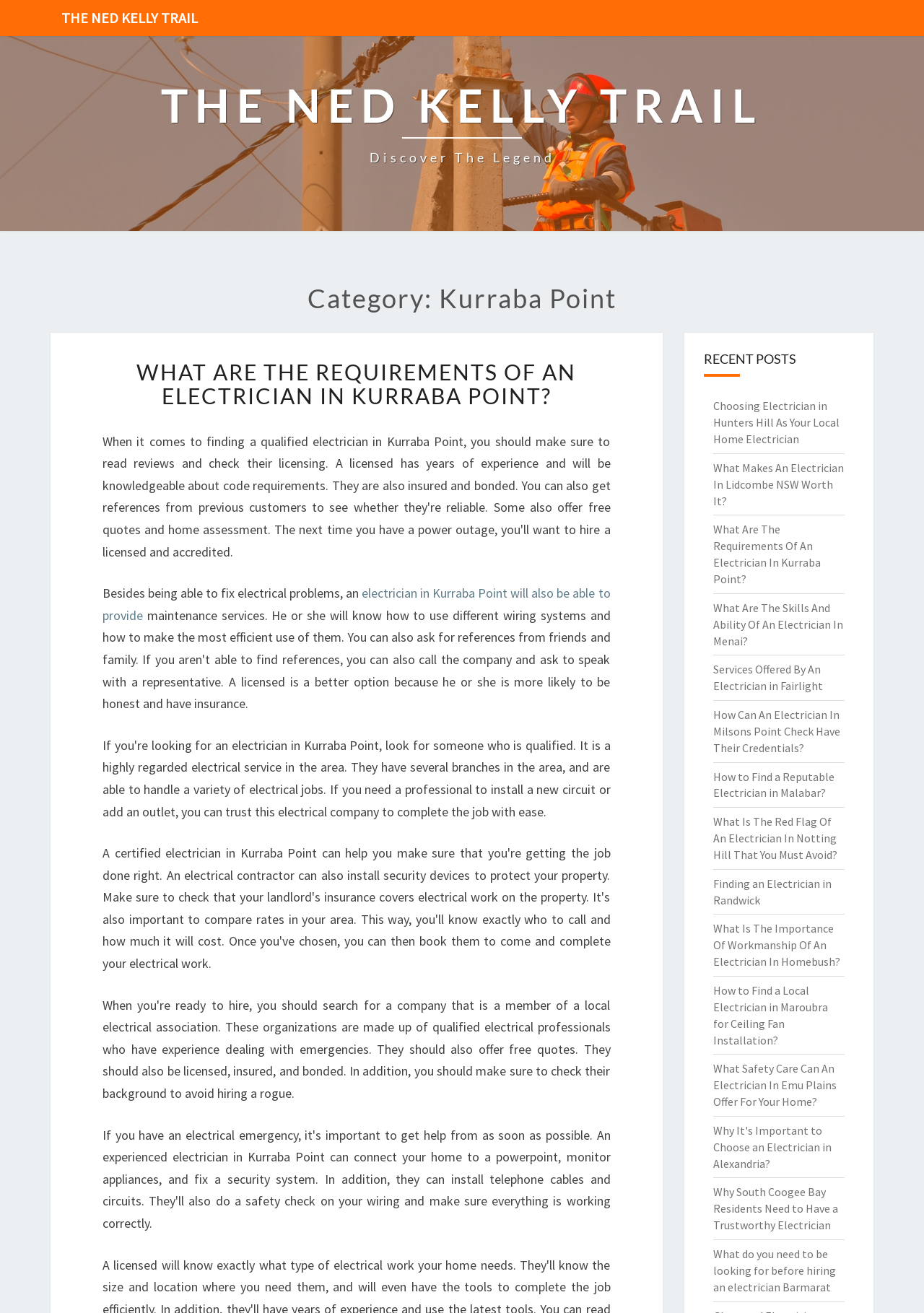Determine the bounding box coordinates for the element that should be clicked to follow this instruction: "Follow the WHAT ARE THE REQUIREMENTS OF AN ELECTRICIAN IN KURRABA POINT? link". The coordinates should be given as four float numbers between 0 and 1, in the format [left, top, right, bottom].

[0.148, 0.273, 0.624, 0.311]